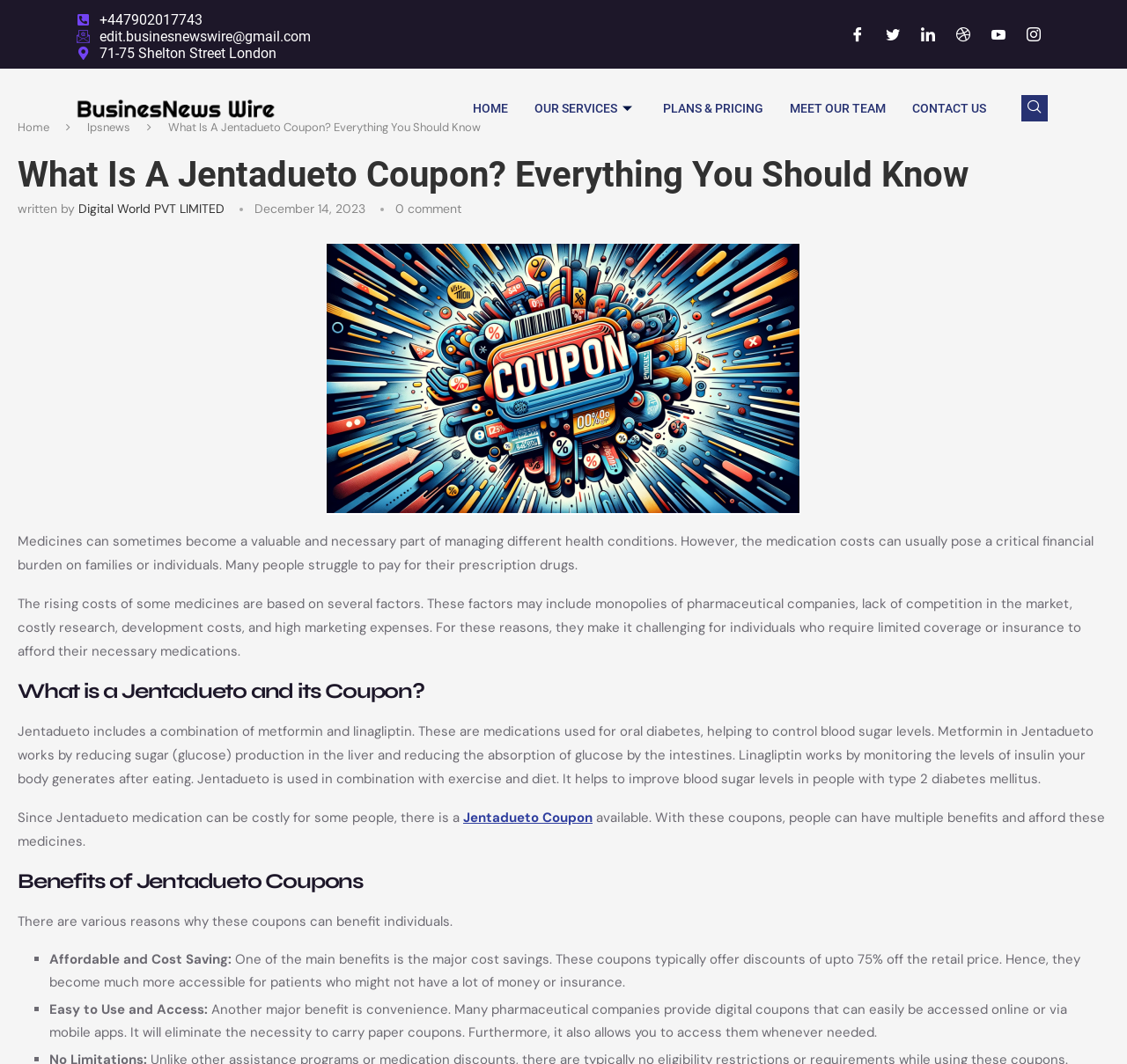Specify the bounding box coordinates of the area to click in order to execute this command: 'Click the Facebook link'. The coordinates should consist of four float numbers ranging from 0 to 1, and should be formatted as [left, top, right, bottom].

[0.749, 0.02, 0.773, 0.045]